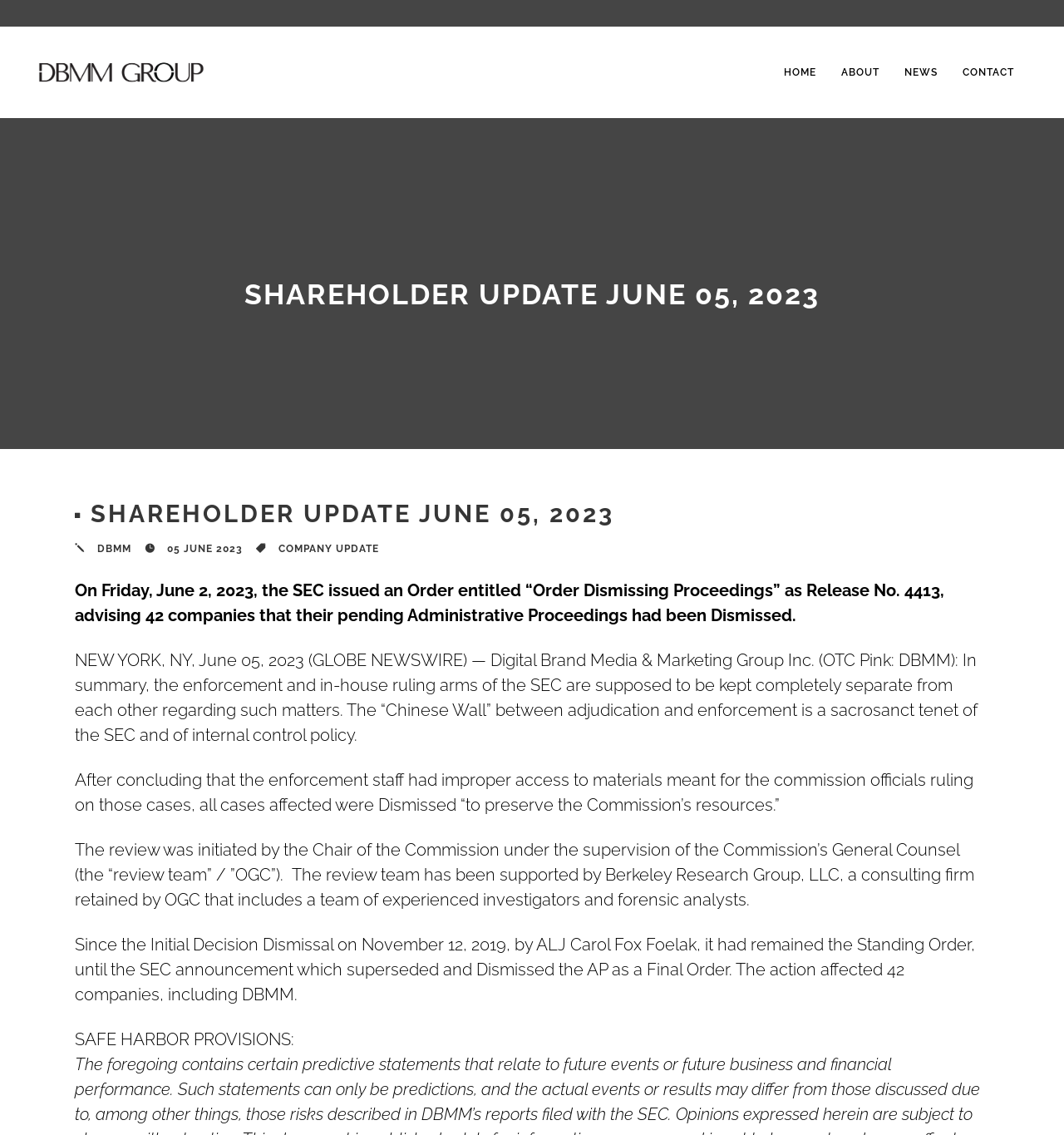Give a short answer using one word or phrase for the question:
How many companies were affected by the SEC's Order?

42